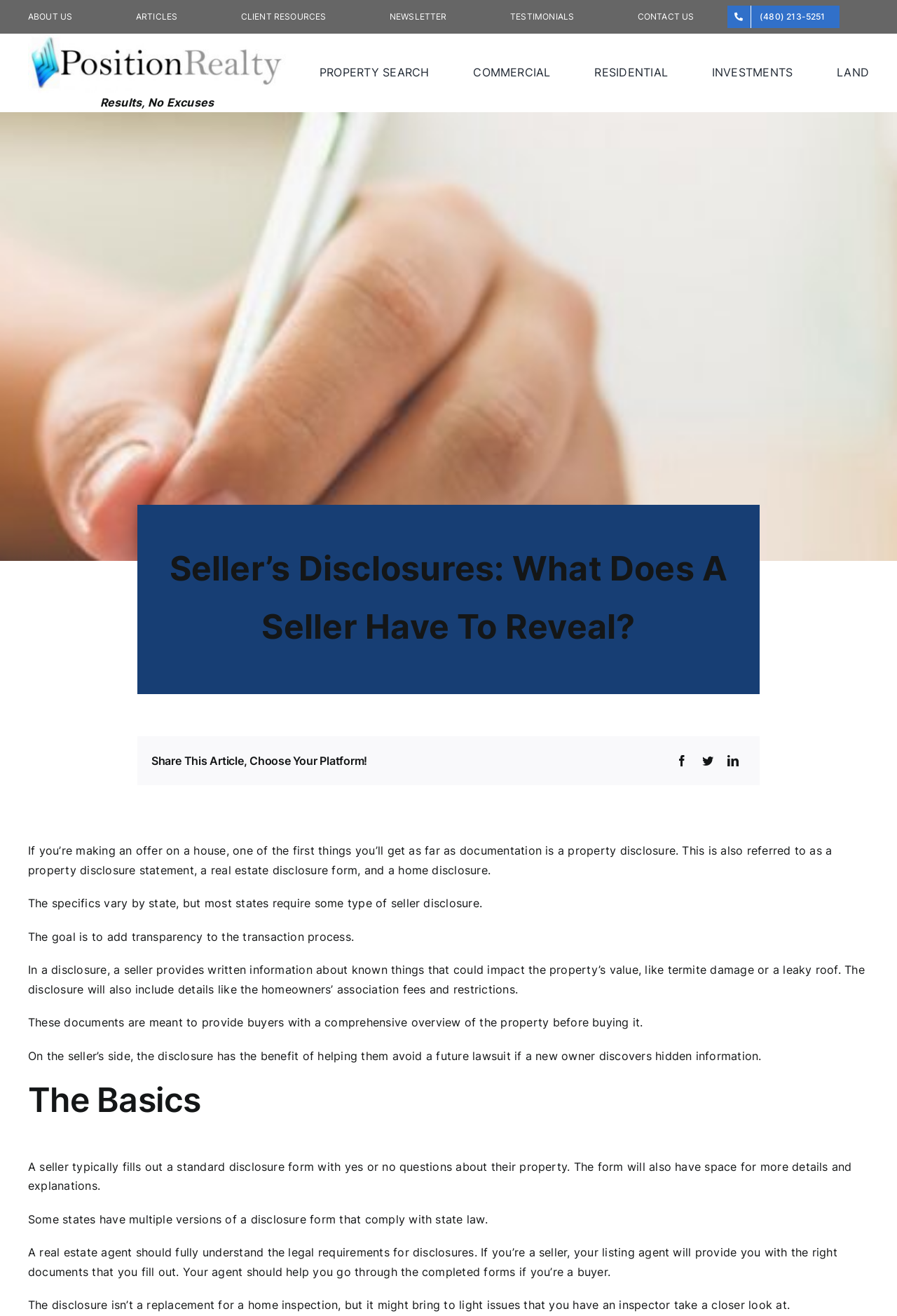What type of information is included in a property disclosure?
Based on the image, answer the question in a detailed manner.

A property disclosure includes written information about known things that could impact the property's value, such as termite damage or a leaky roof, as well as details like homeowners' association fees and restrictions.